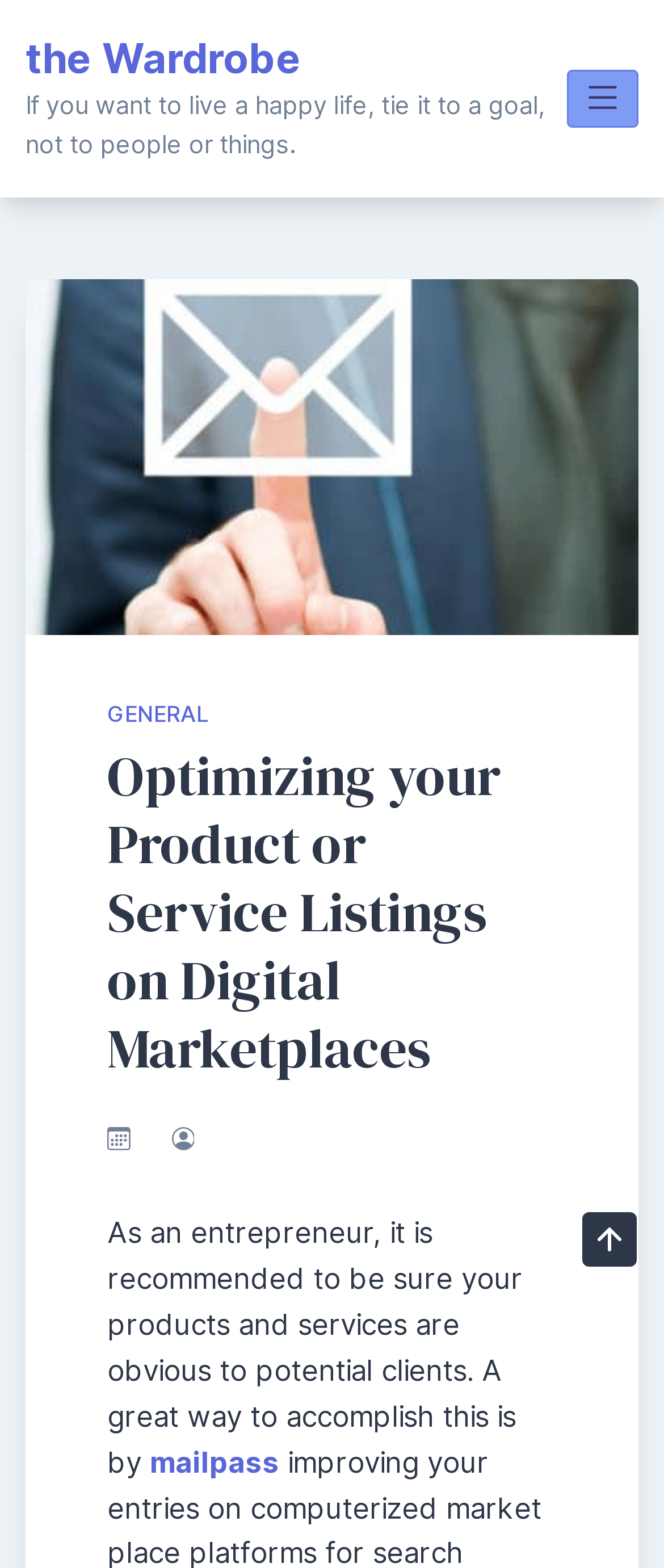What is the text on the 'Go to Top' button?
Can you offer a detailed and complete answer to this question?

The 'Go to Top' button is a generic element with a bounding box of [0.877, 0.773, 0.959, 0.808]. It contains an image element with the same bounding box, and the text 'Go to Top'.